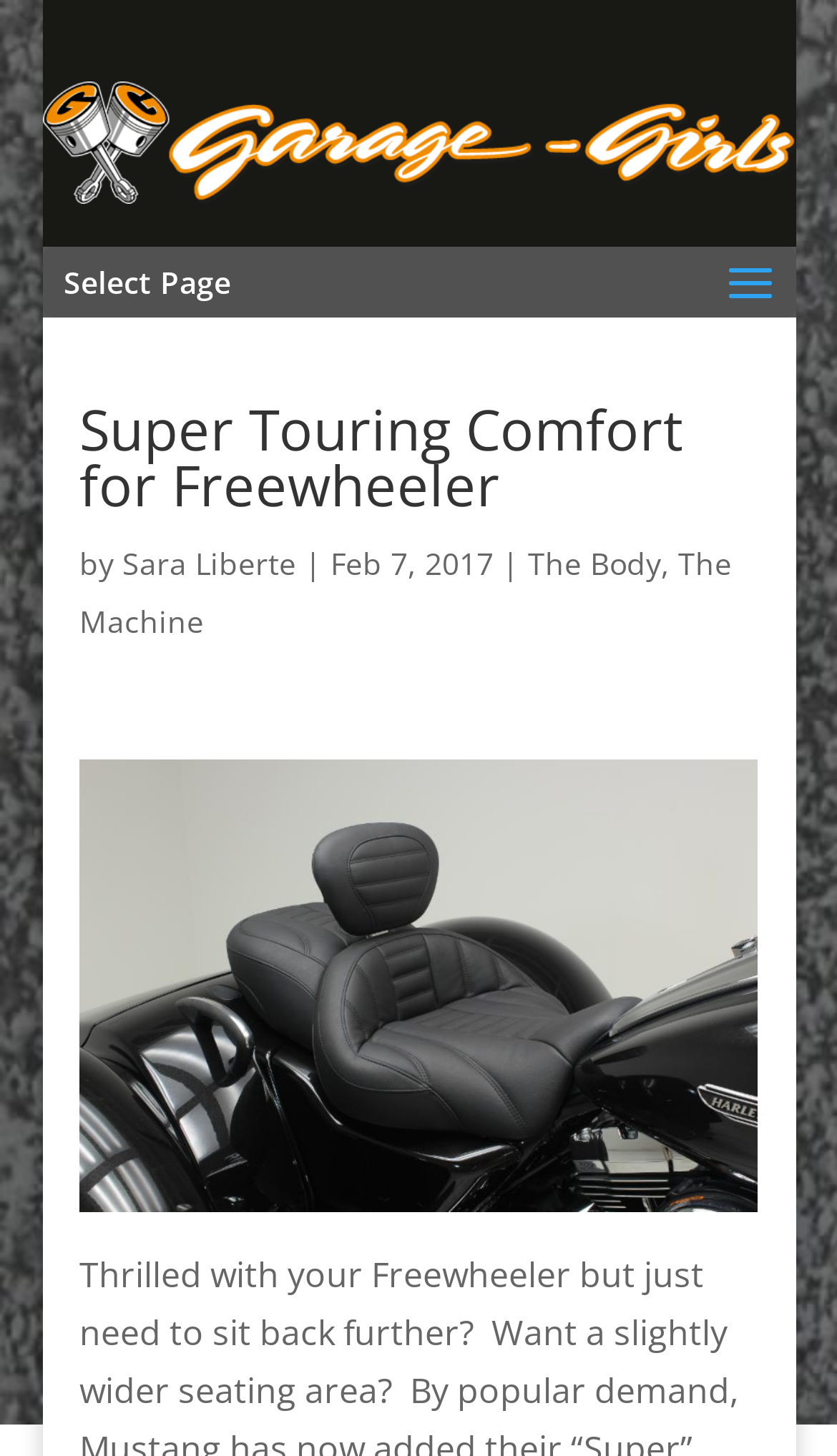What is the name of the author?
Provide a detailed and extensive answer to the question.

I found the author's name by looking at the text following the 'by' keyword, which is a common way to indicate authorship. The text 'by' is followed by a link with the text 'Sara Liberte', which I assume is the author's name.